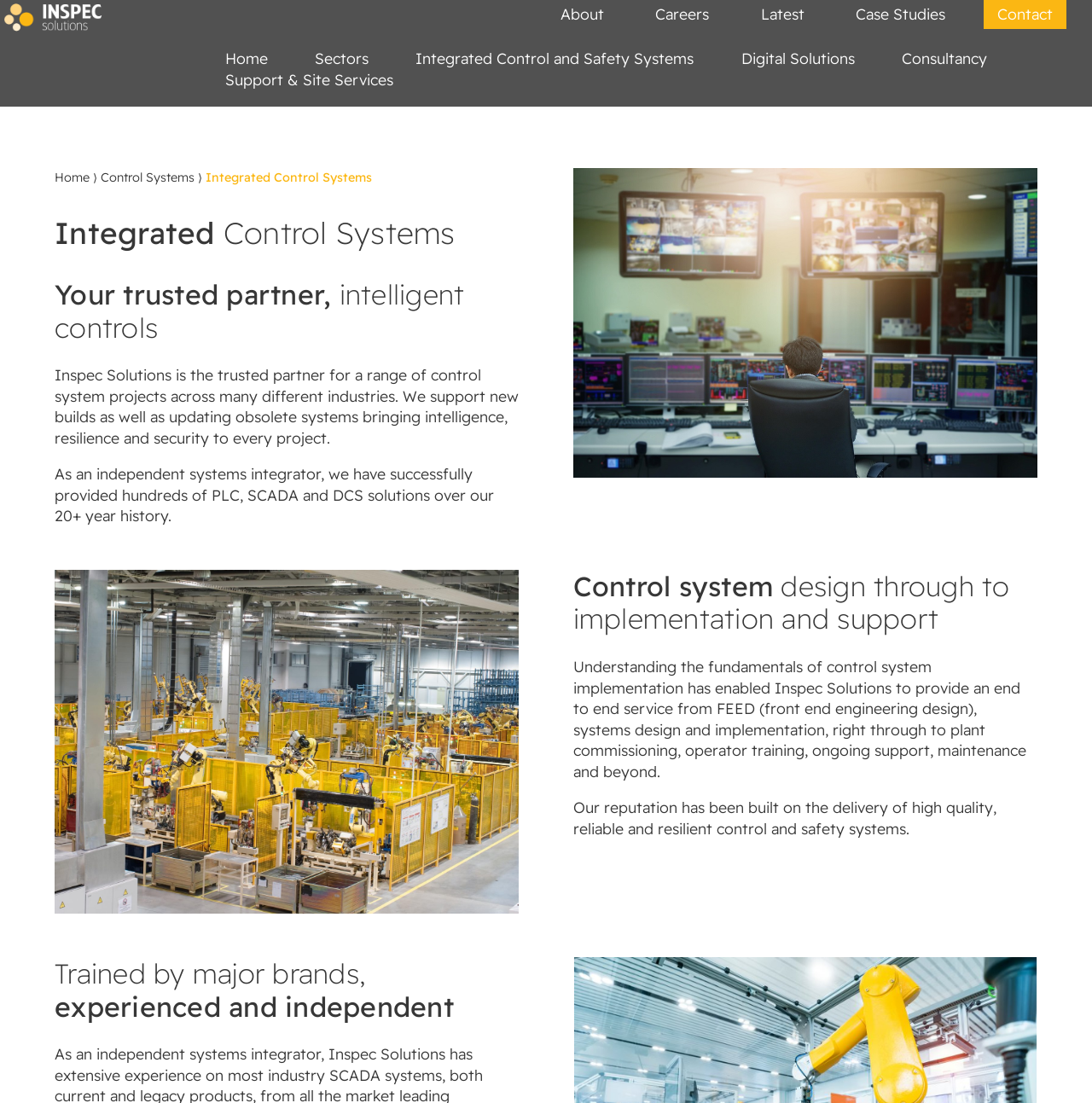Please locate the bounding box coordinates of the element that should be clicked to achieve the given instruction: "Click on Integrated Control and Safety Systems link".

[0.381, 0.043, 0.635, 0.062]